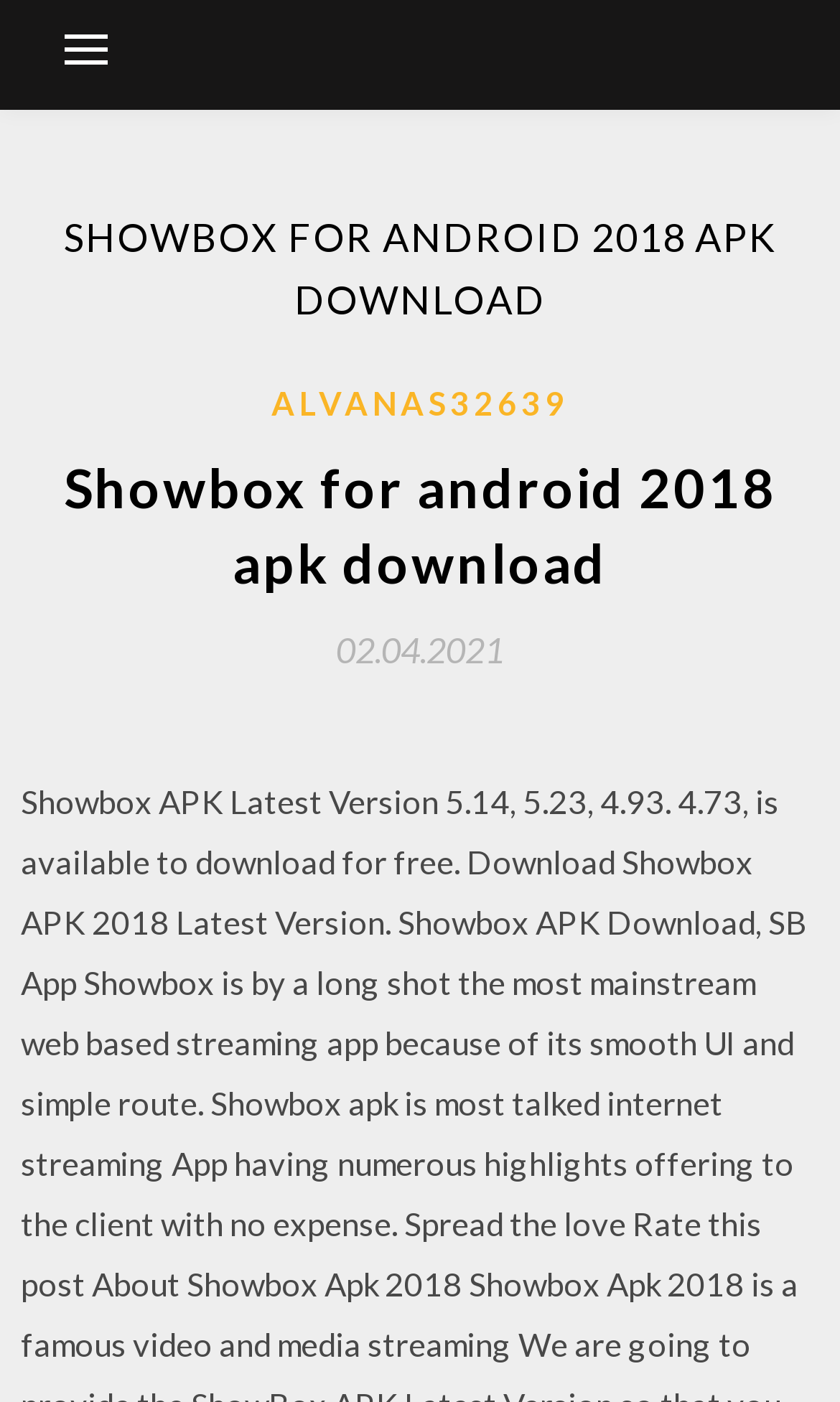Refer to the screenshot and give an in-depth answer to this question: What is the purpose of the application?

Although the meta description is not to be used to generate questions, it provides context for understanding the webpage. Based on the webpage content, it can be inferred that the application allows users to watch videos and TV serials on their Android phones.